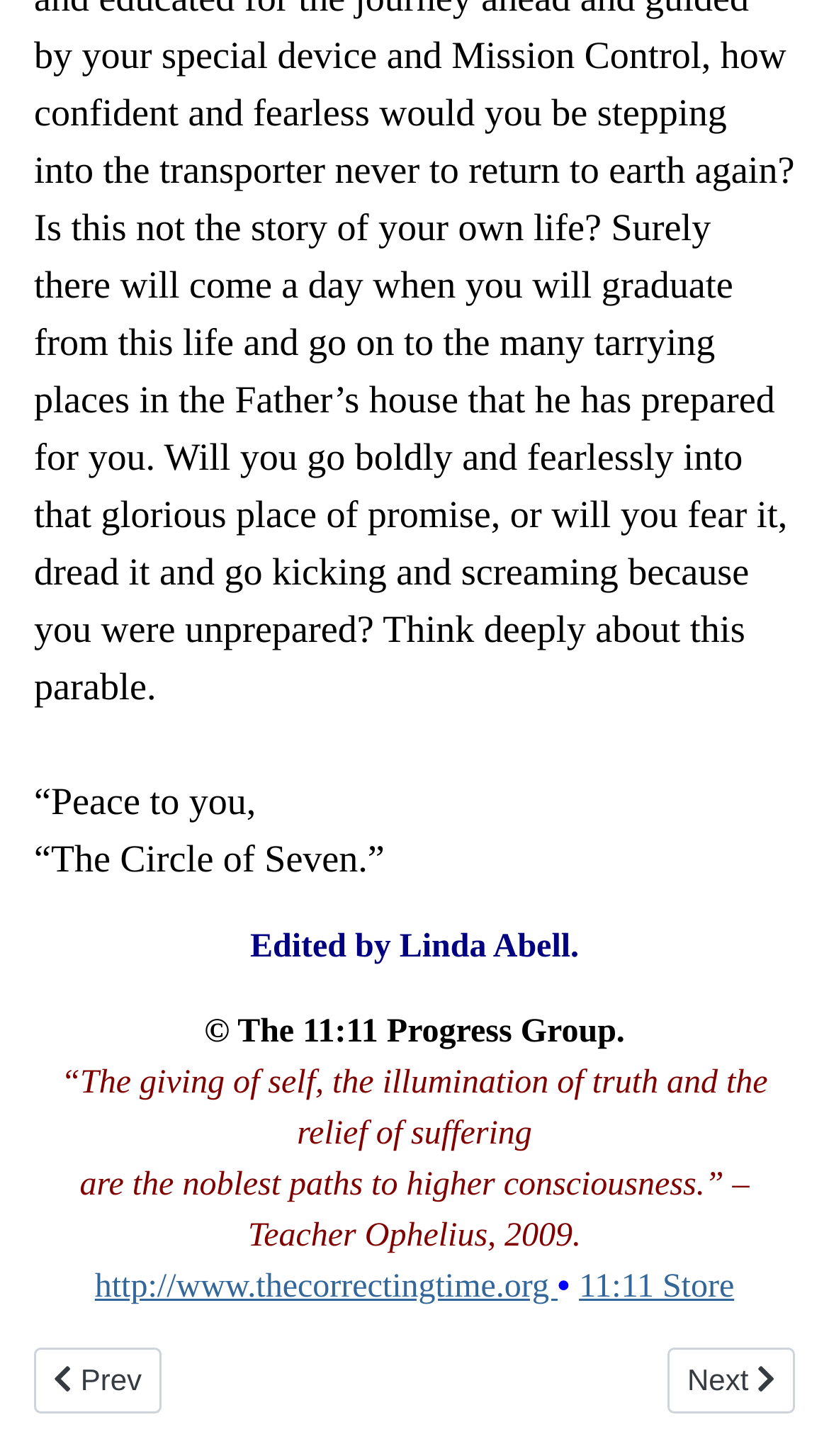Given the description: "parent_node: scoey's conundrum", determine the bounding box coordinates of the UI element. The coordinates should be formatted as four float numbers between 0 and 1, [left, top, right, bottom].

None